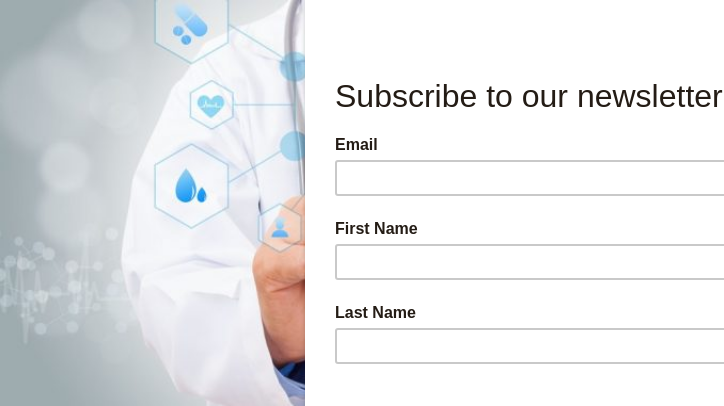What is represented by the icons behind the healthcare professional?
Please answer the question with a single word or phrase, referencing the image.

Health-related services